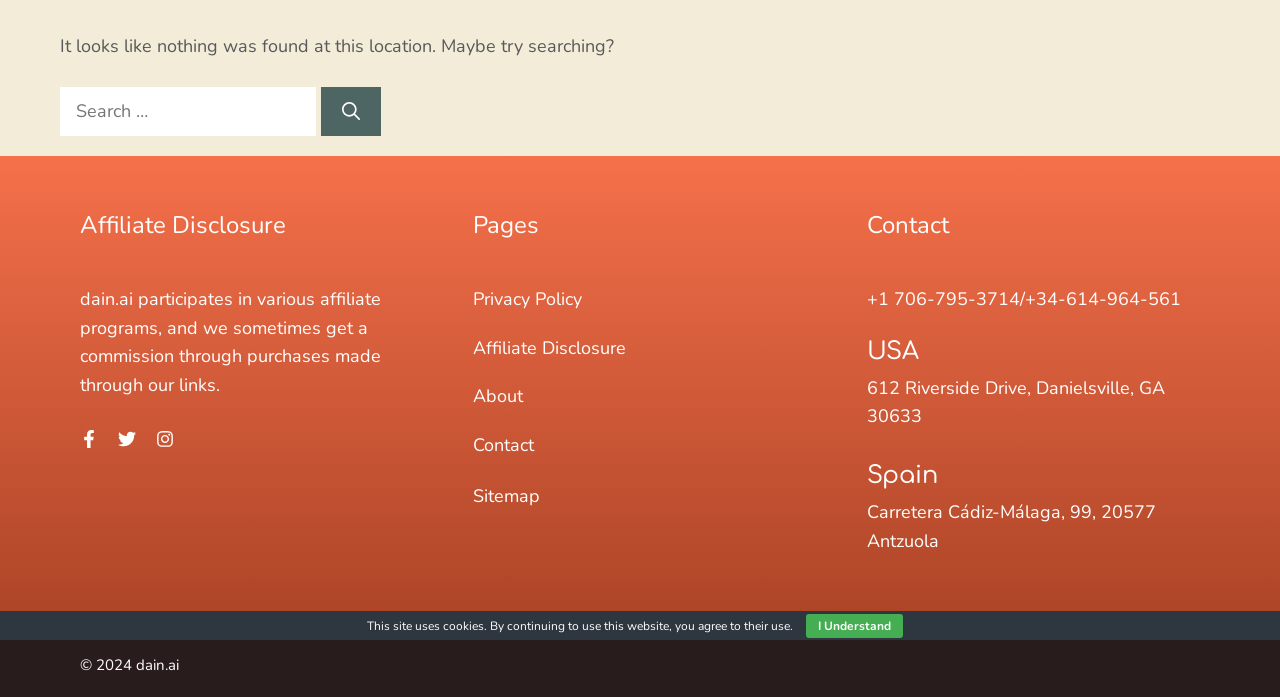Identify the bounding box for the given UI element using the description provided. Coordinates should be in the format (top-left x, top-left y, bottom-right x, bottom-right y) and must be between 0 and 1. Here is the description: Contact

[0.37, 0.622, 0.417, 0.656]